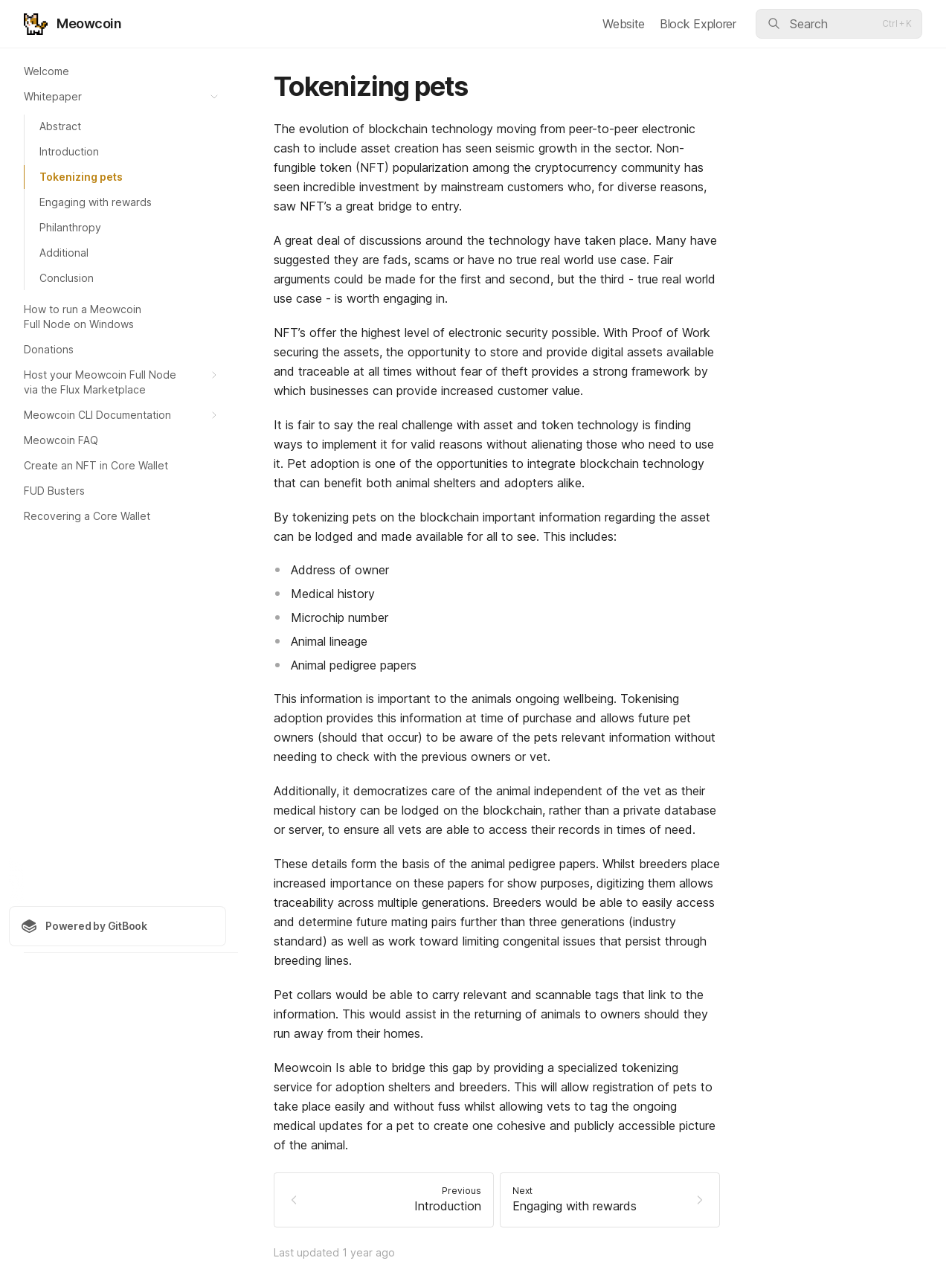Specify the bounding box coordinates of the element's region that should be clicked to achieve the following instruction: "Visit 'Florida Conservative News'". The bounding box coordinates consist of four float numbers between 0 and 1, in the format [left, top, right, bottom].

None